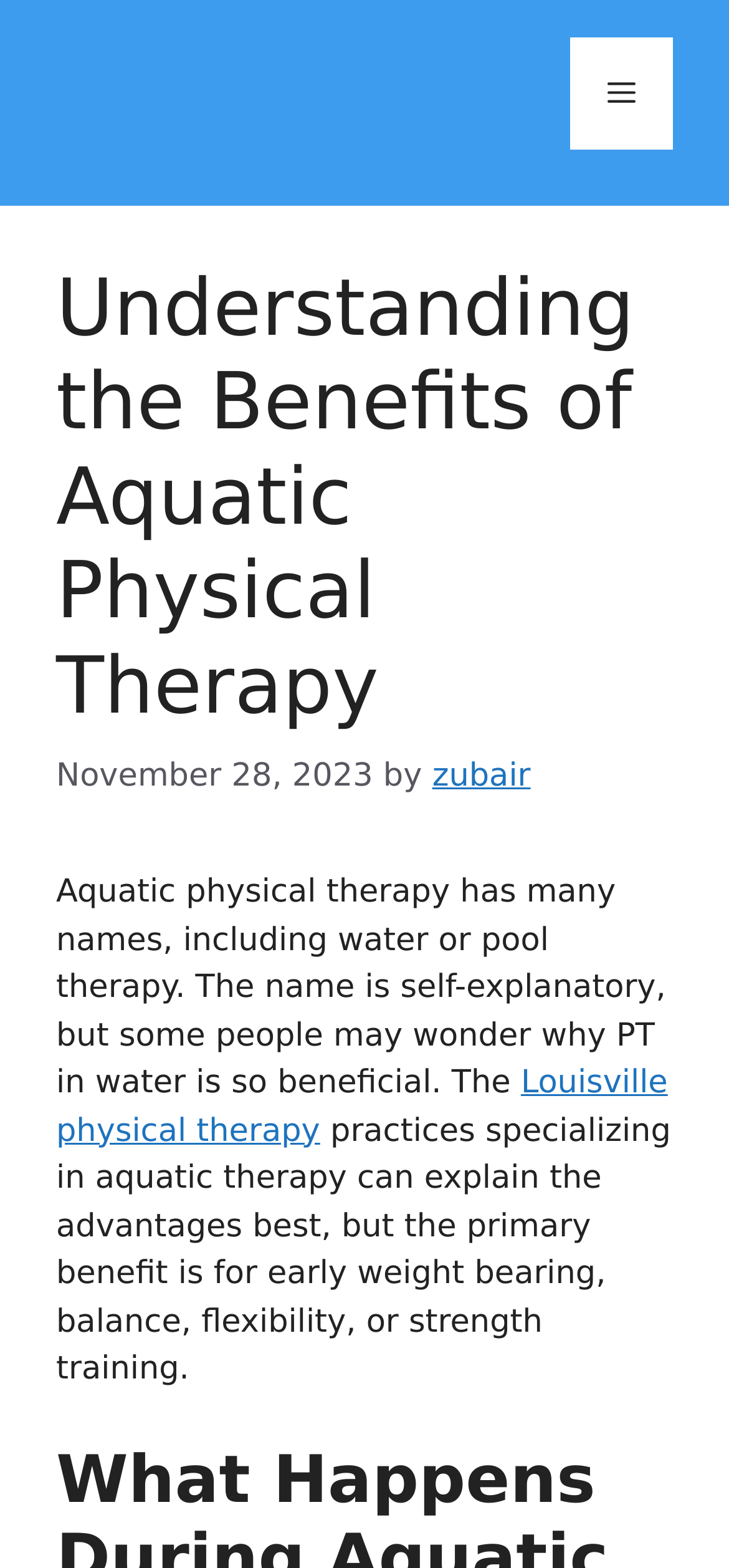Answer this question using a single word or a brief phrase:
What is the date of the article?

November 28, 2023